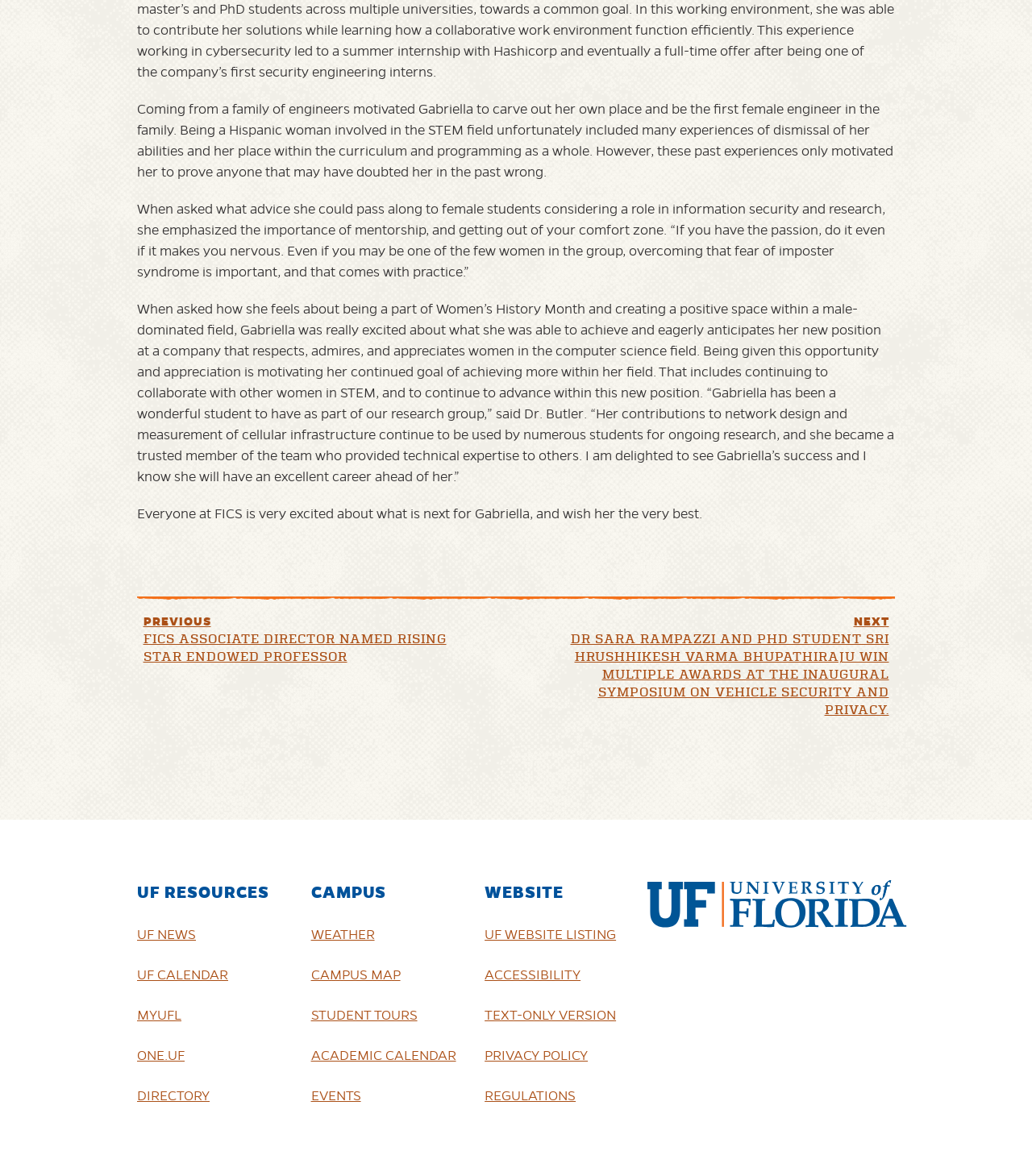Please find the bounding box coordinates of the element that must be clicked to perform the given instruction: "Go to 'UF NEWS'". The coordinates should be four float numbers from 0 to 1, i.e., [left, top, right, bottom].

[0.133, 0.777, 0.278, 0.812]